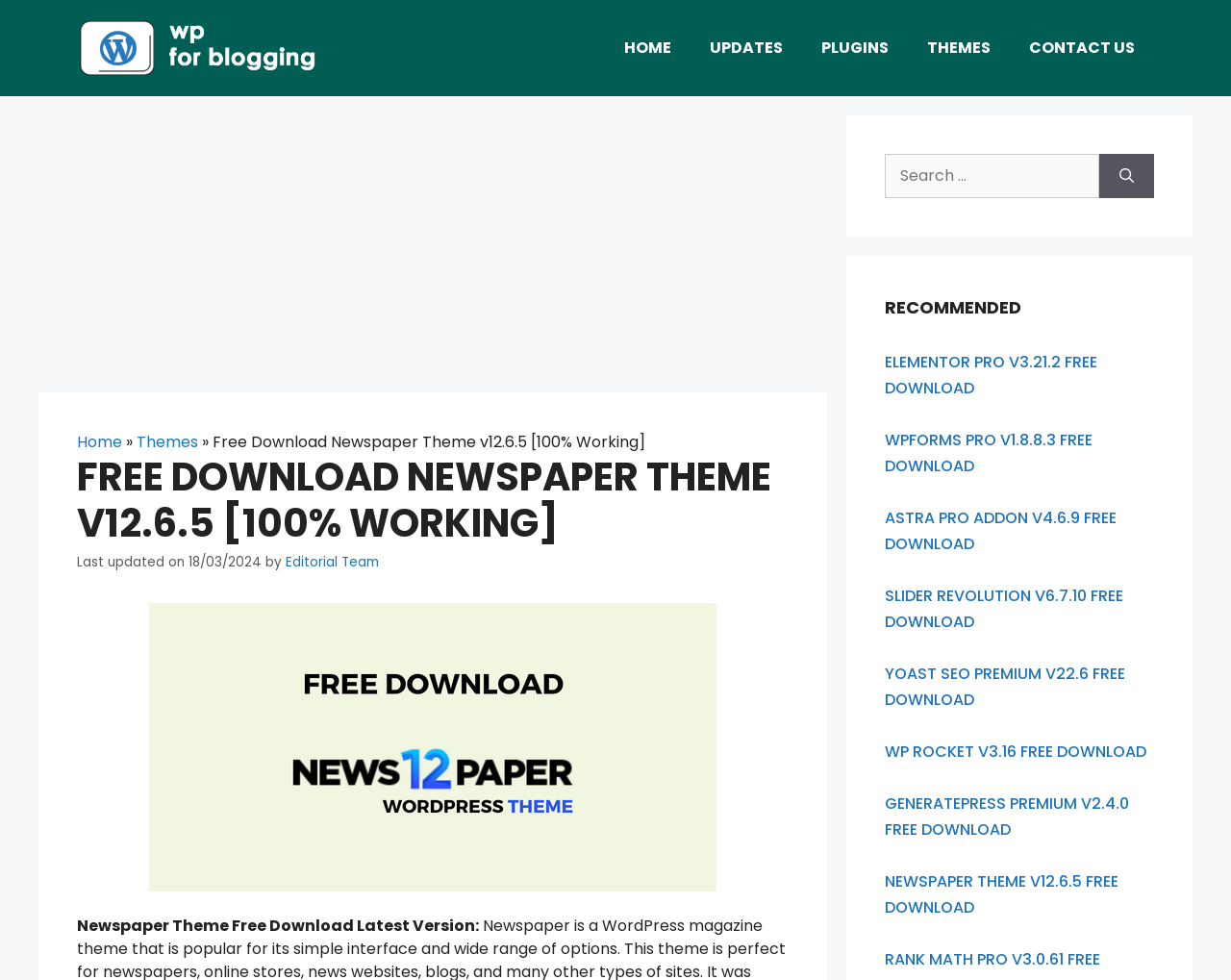Kindly determine the bounding box coordinates for the area that needs to be clicked to execute this instruction: "Check the 'UPDATES' page".

[0.561, 0.02, 0.652, 0.079]